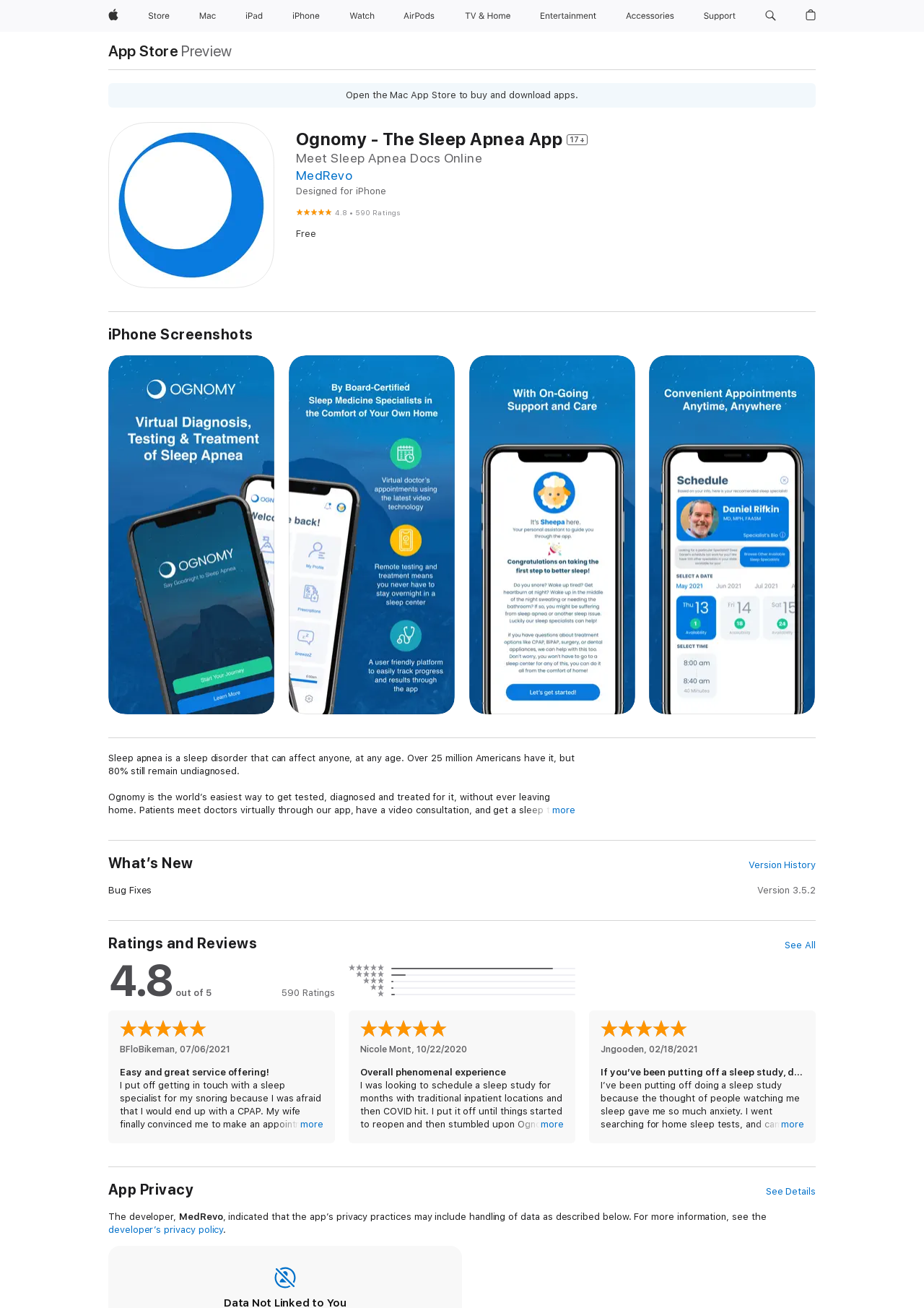Based on the description "aria-label="TV and Home menu"", find the bounding box of the specified UI element.

[0.548, 0.0, 0.565, 0.024]